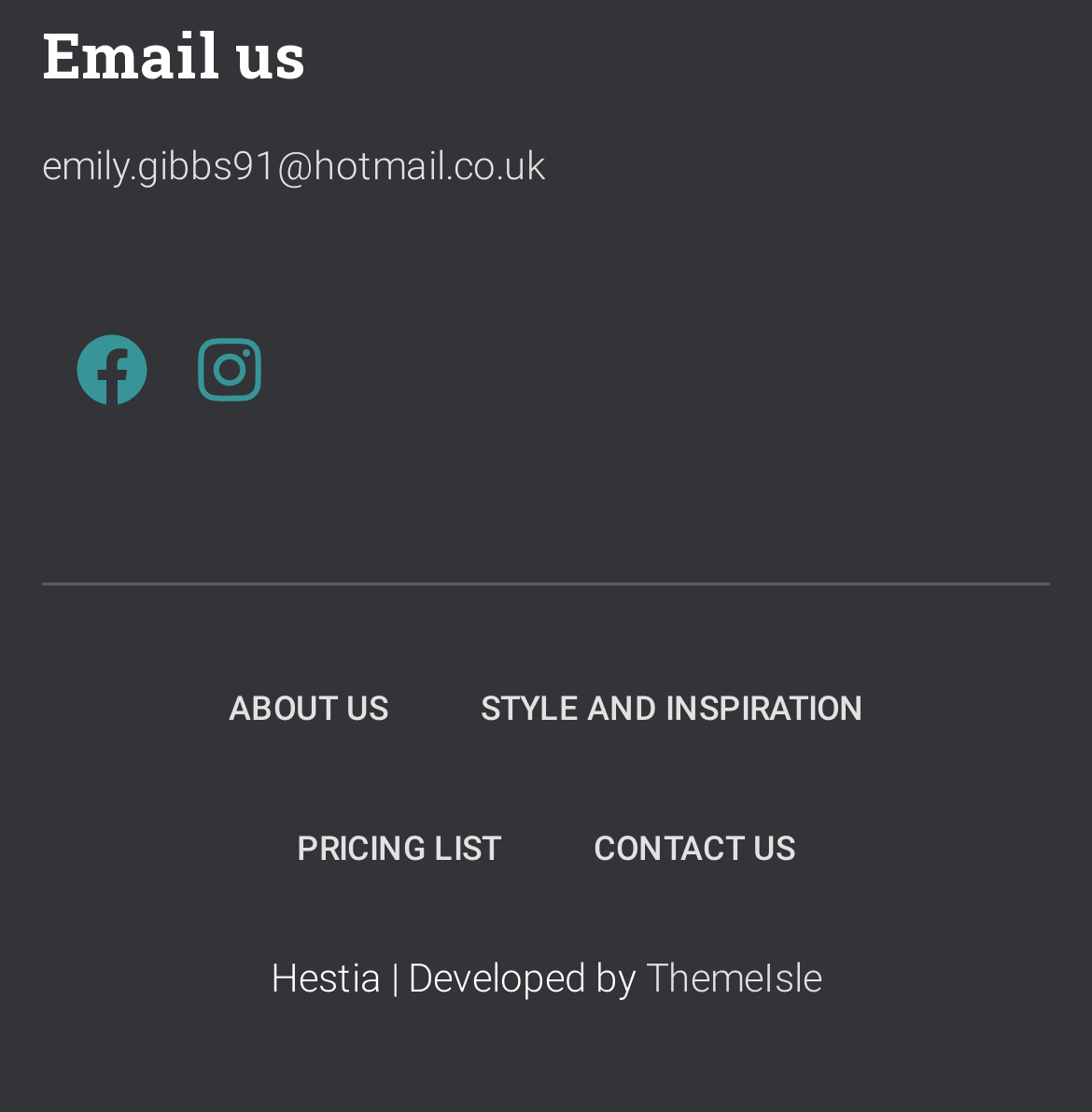What is the last menu item?
Give a detailed explanation using the information visible in the image.

The menu items can be found in the middle section of the webpage, below the horizontal separator. The last menu item is a link element with the OCR text 'CONTACT US'.